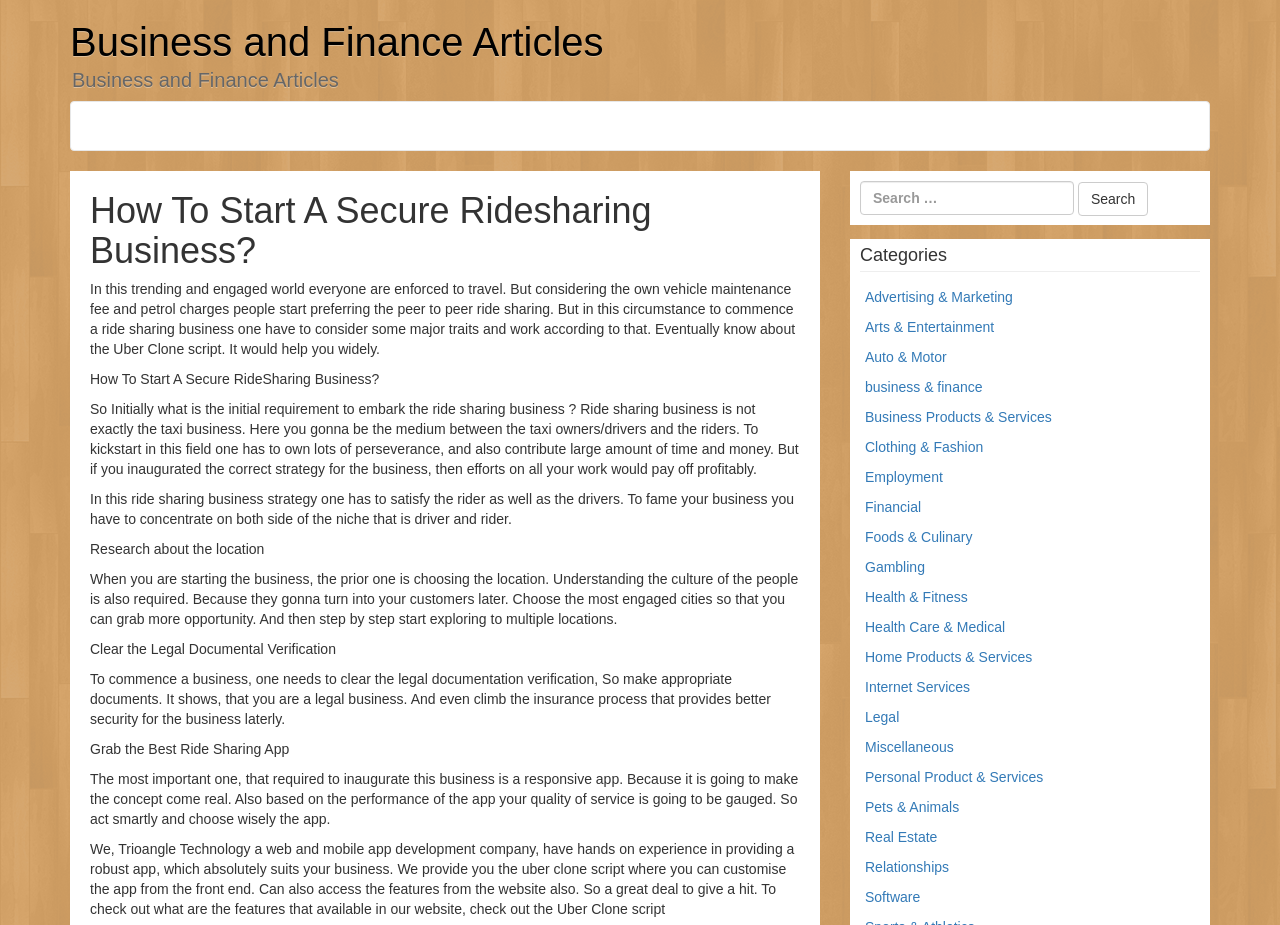Locate the bounding box coordinates of the element's region that should be clicked to carry out the following instruction: "Click on Business and Finance Articles". The coordinates need to be four float numbers between 0 and 1, i.e., [left, top, right, bottom].

[0.055, 0.022, 0.472, 0.069]